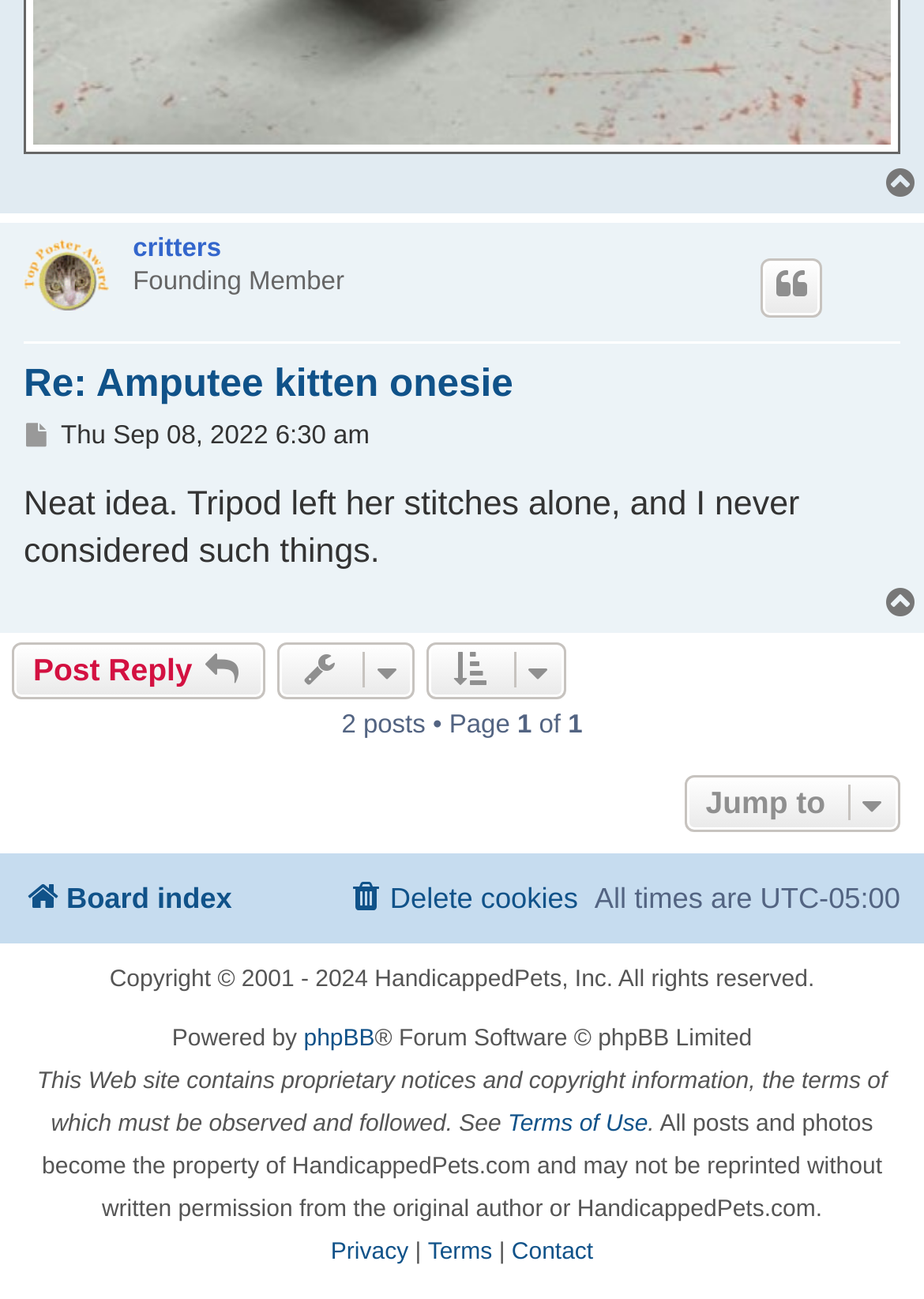Analyze the image and answer the question with as much detail as possible: 
What is the copyright year range of this website?

I found a StaticText element with the text 'Copyright © 2001 - 2024 HandicappedPets, Inc. All rights reserved.', which indicates that the copyright year range of this website is from 2001 to 2024.